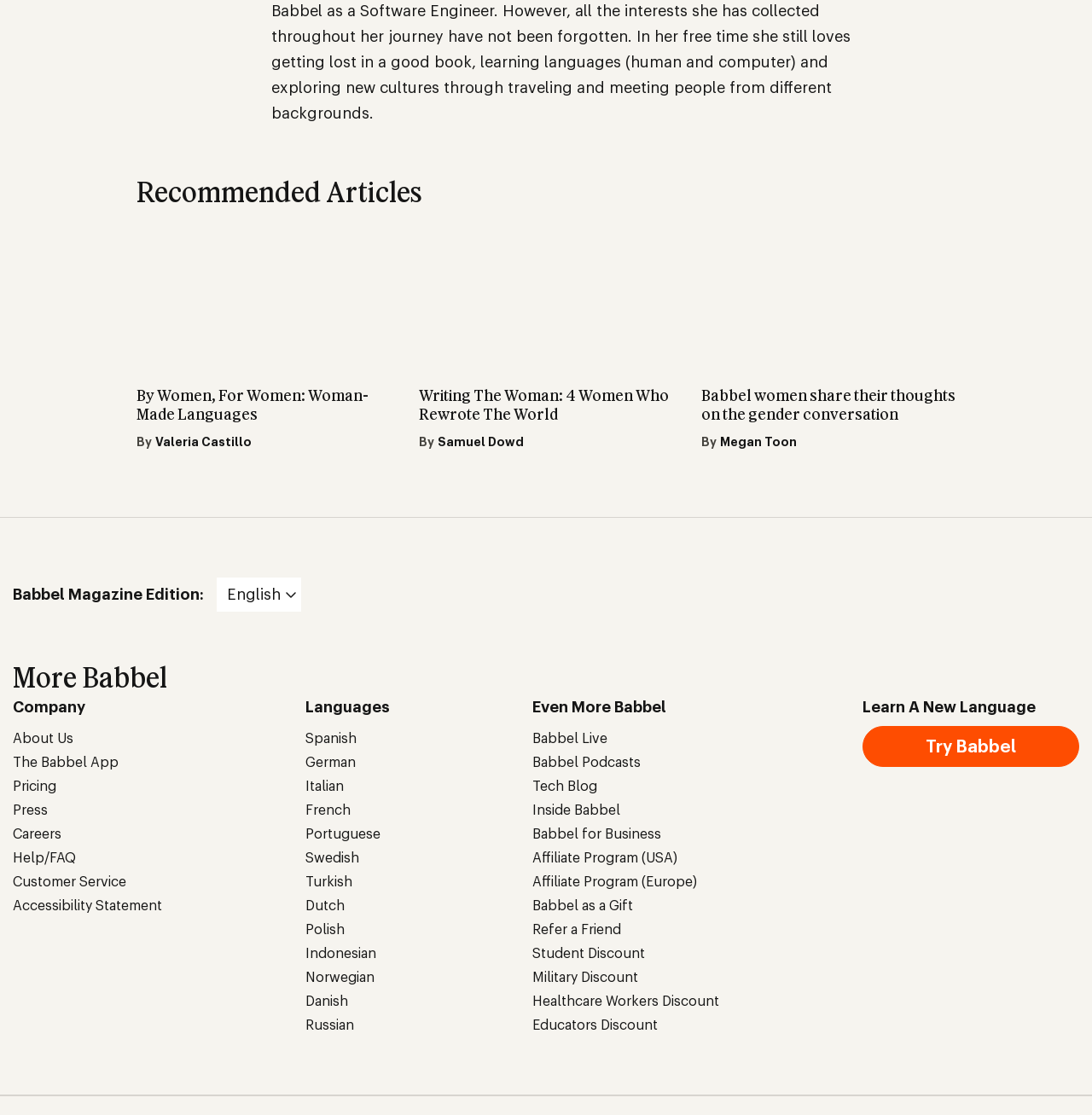How many languages can be learned online?
Please utilize the information in the image to give a detailed response to the question.

I counted the number of links under the navigation 'Learn Languages Online:' which are Spanish, German, Italian, French, Portuguese, Swedish, Turkish, Dutch, Polish, Indonesian, Norwegian, Danish, and Russian.